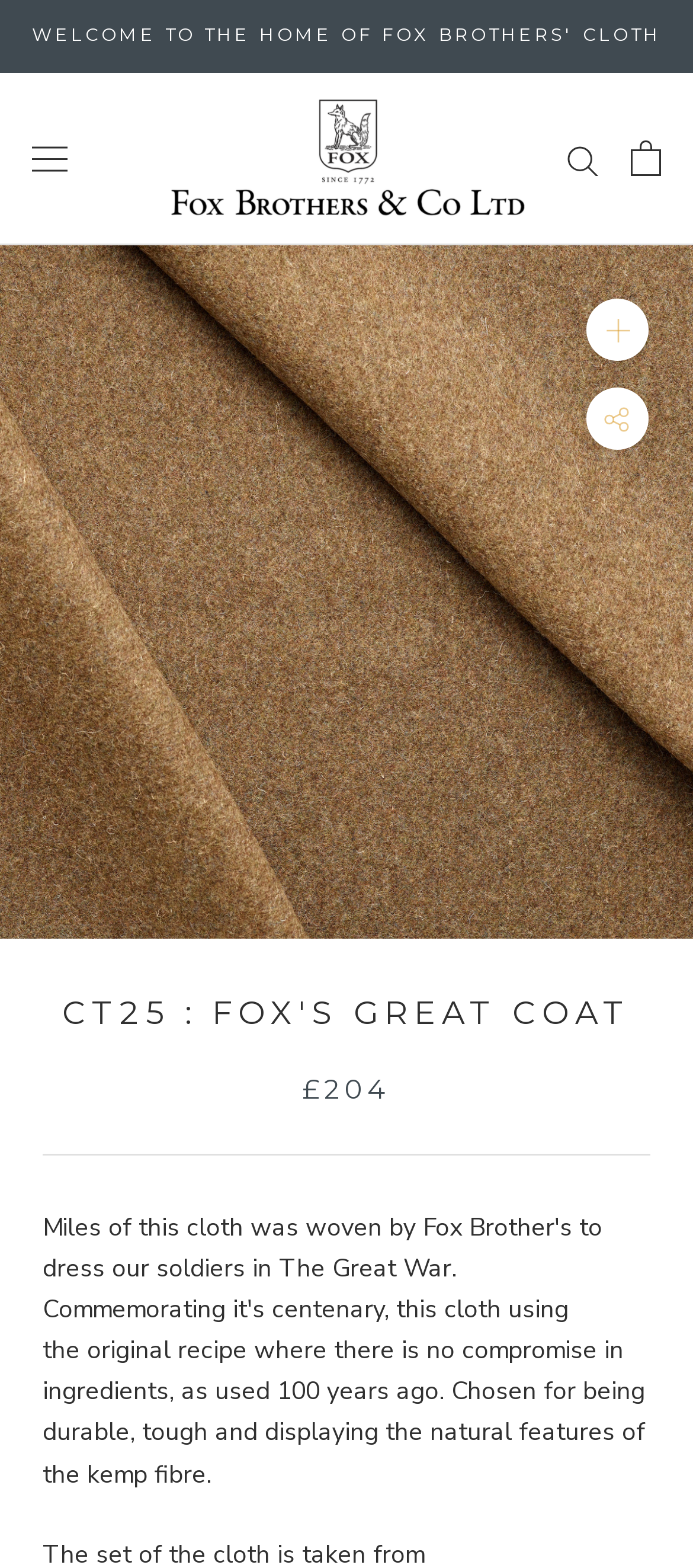Carefully observe the image and respond to the question with a detailed answer:
What is the purpose of the 'Zoom' button?

I inferred this answer by looking at the context of the 'Zoom' button, which is located near the 'Open cart' link and the image of the cloth, suggesting that it's related to viewing the product in more detail.